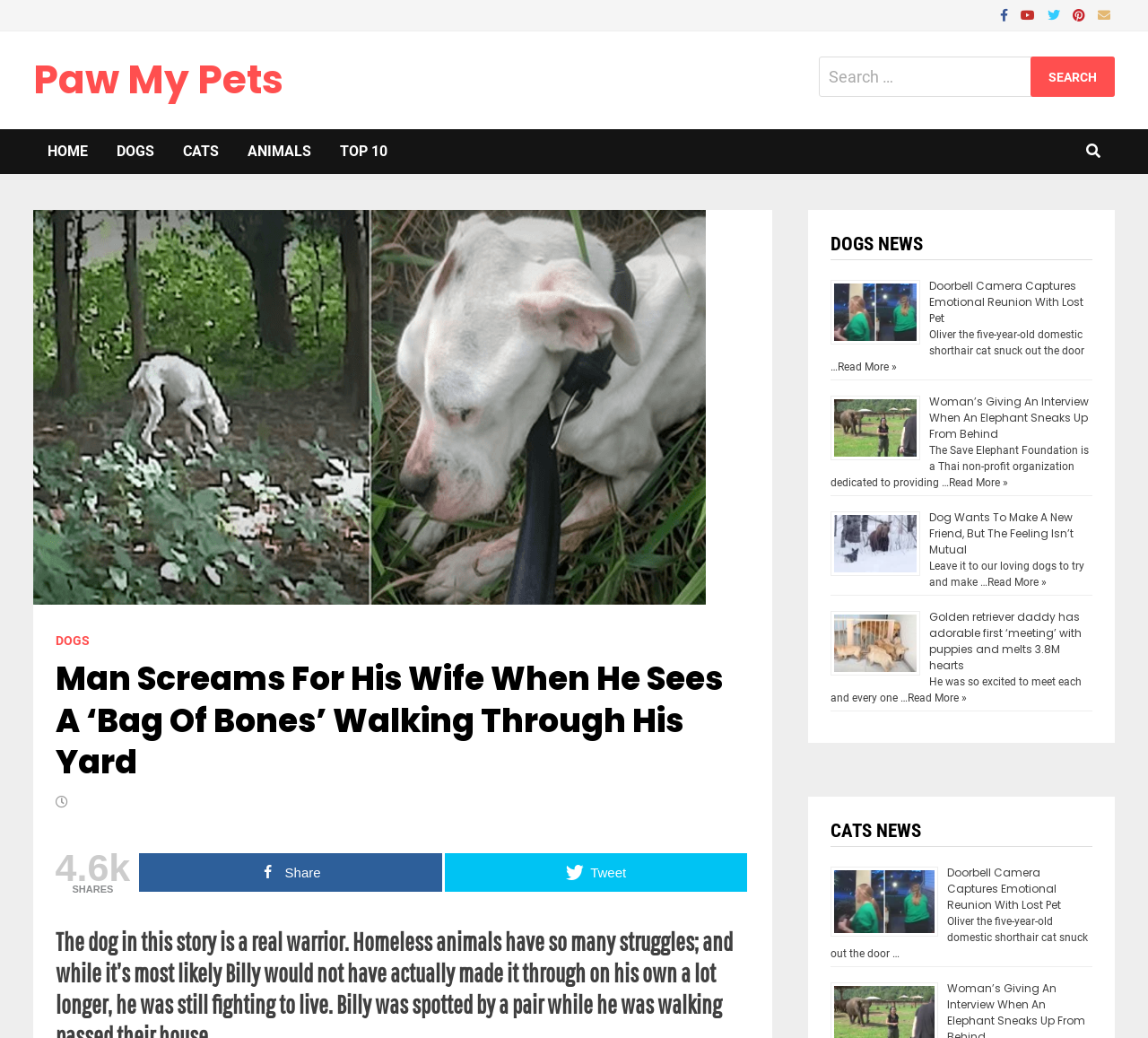Locate the bounding box coordinates of the area to click to fulfill this instruction: "Read more about 'Man Screams For His Wife When He Sees A ‘Bag Of Bones’ Walking Through His Yard'". The bounding box should be presented as four float numbers between 0 and 1, in the order [left, top, right, bottom].

[0.048, 0.634, 0.653, 0.756]